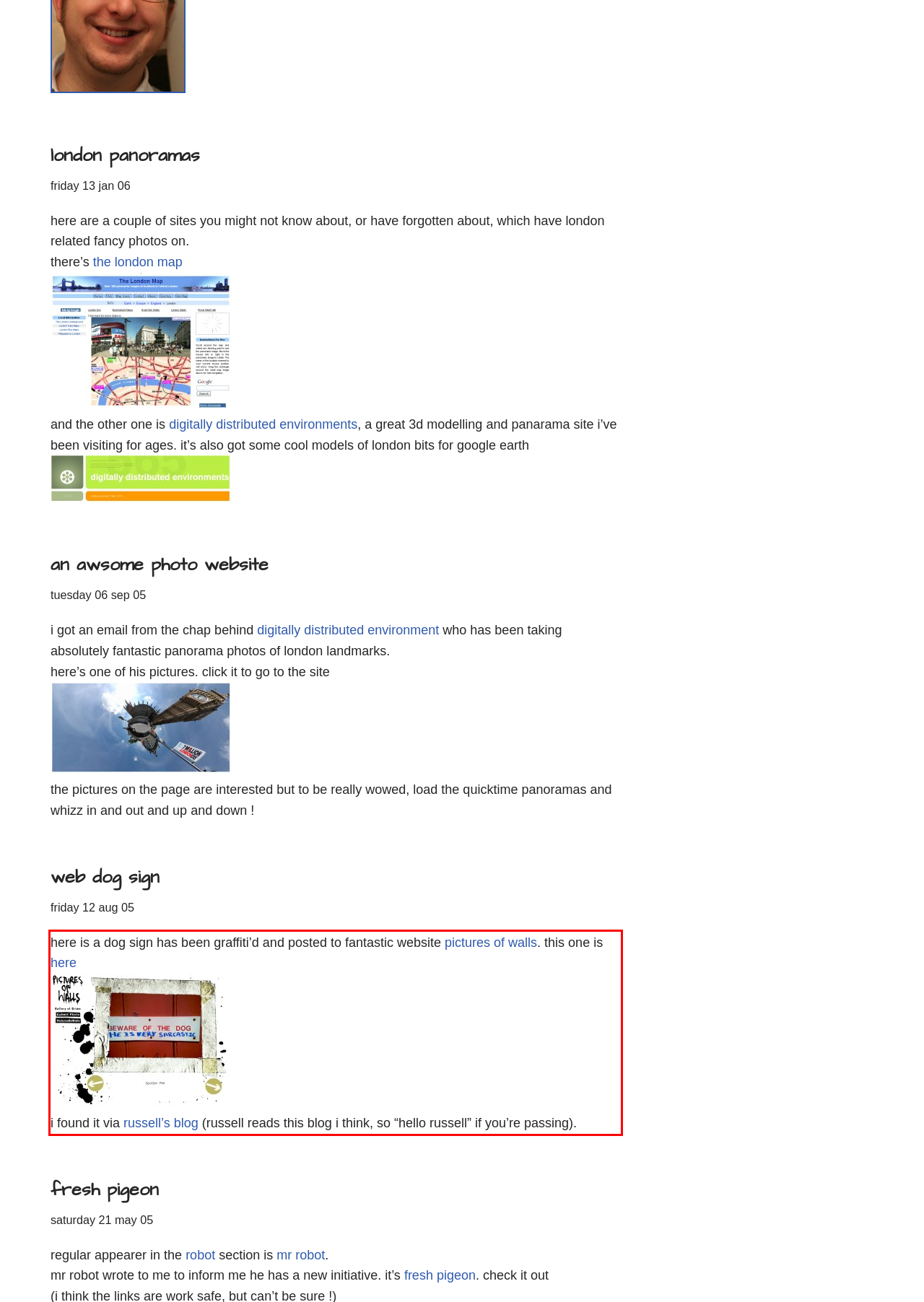There is a screenshot of a webpage with a red bounding box around a UI element. Please use OCR to extract the text within the red bounding box.

here is a dog sign has been graffiti’d and posted to fantastic website pictures of walls. this one is here i found it via russell’s blog (russell reads this blog i think, so “hello russell” if you’re passing).